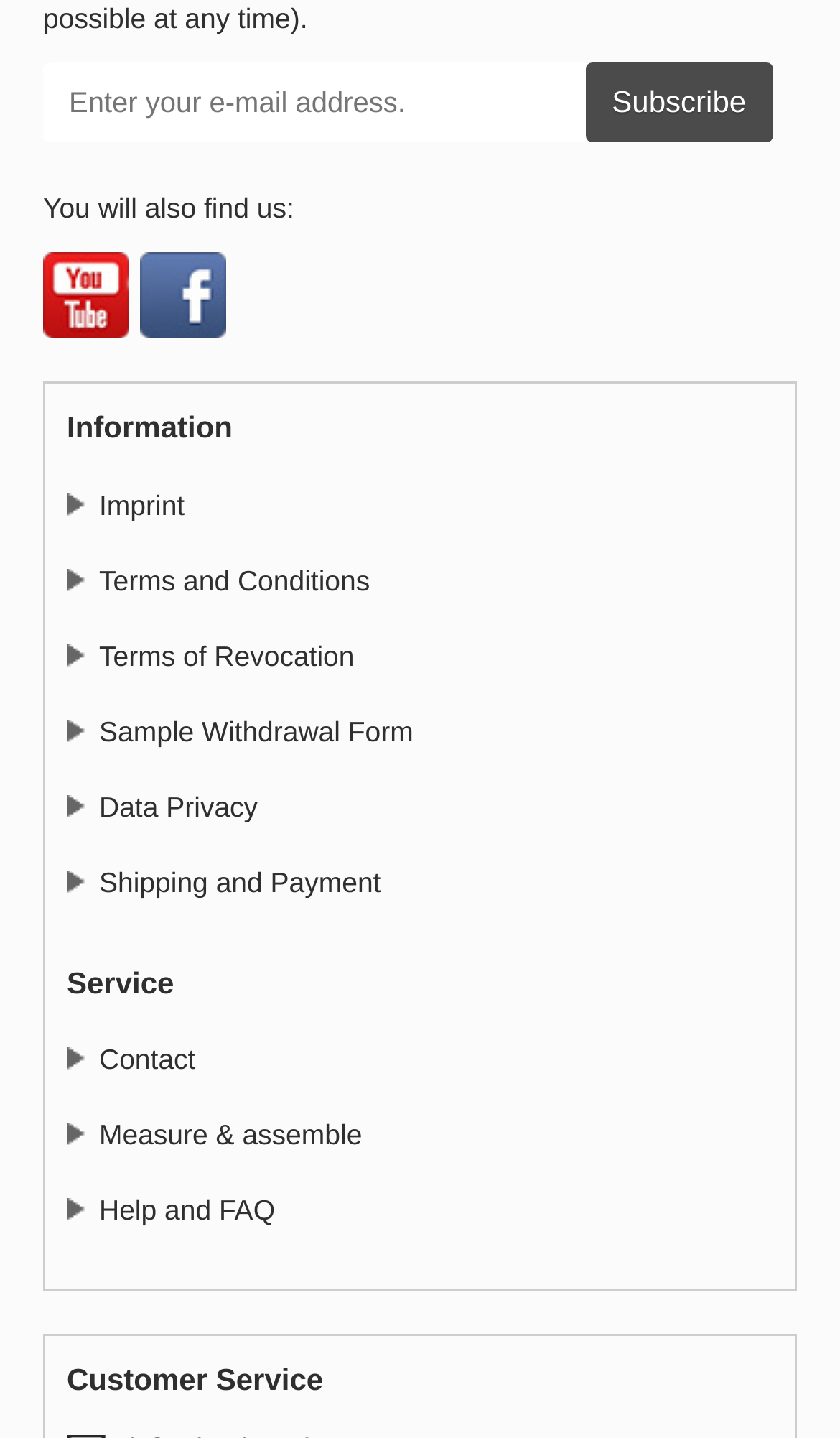How many links are there in the 'Information' section?
Please give a detailed and thorough answer to the question, covering all relevant points.

The 'Information' section on the webpage contains 6 links to different pages, namely 'Imprint', 'Terms and Conditions', 'Terms of Revocation', 'Sample Withdrawal Form', 'Data Privacy', and 'Shipping and Payment'.